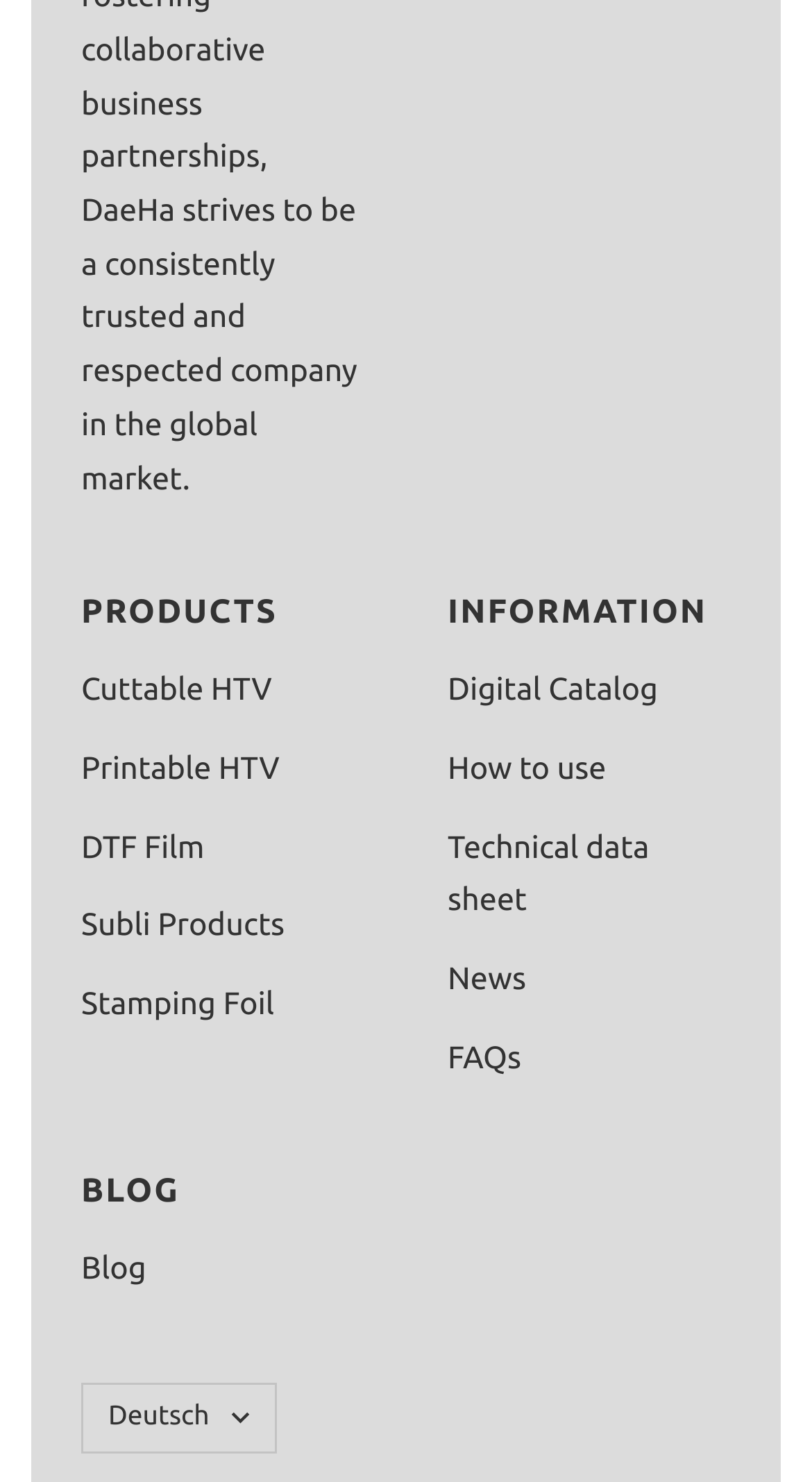Find the bounding box coordinates for the area that must be clicked to perform this action: "Follow the link to Encyclopedia Britannica".

None